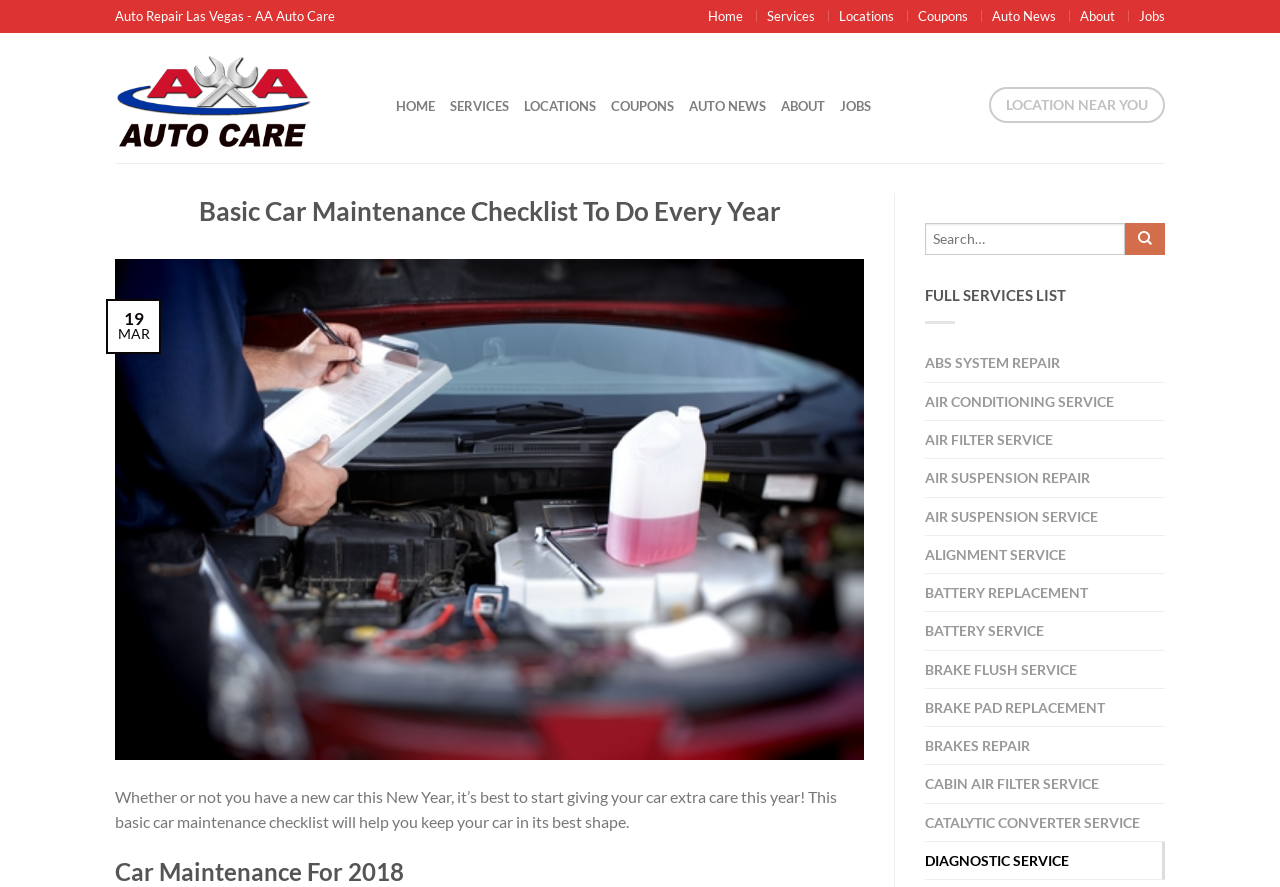Can you find the bounding box coordinates of the area I should click to execute the following instruction: "Search for something"?

[0.723, 0.251, 0.879, 0.288]